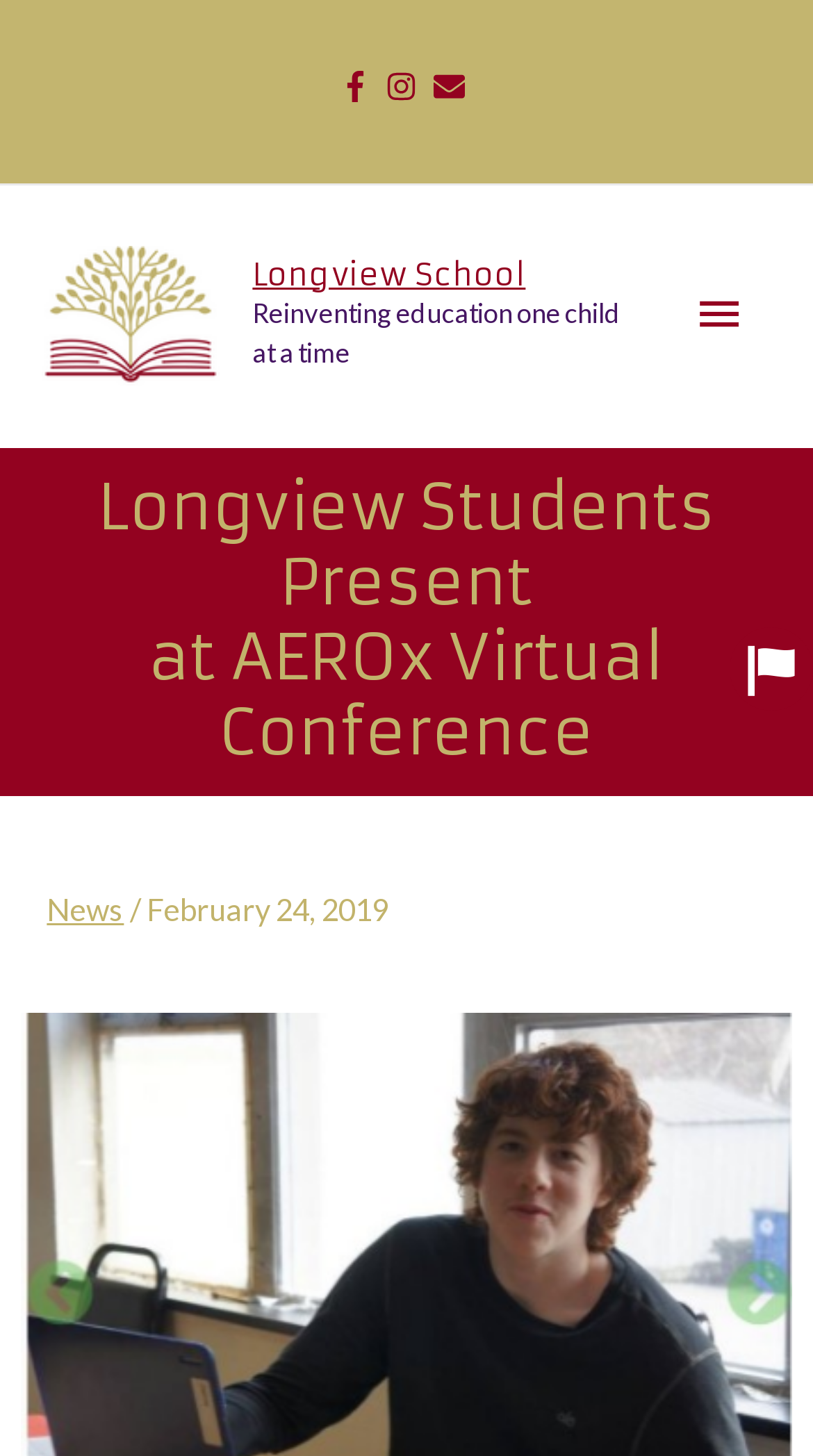How many main menu items are present?
Answer briefly with a single word or phrase based on the image.

1